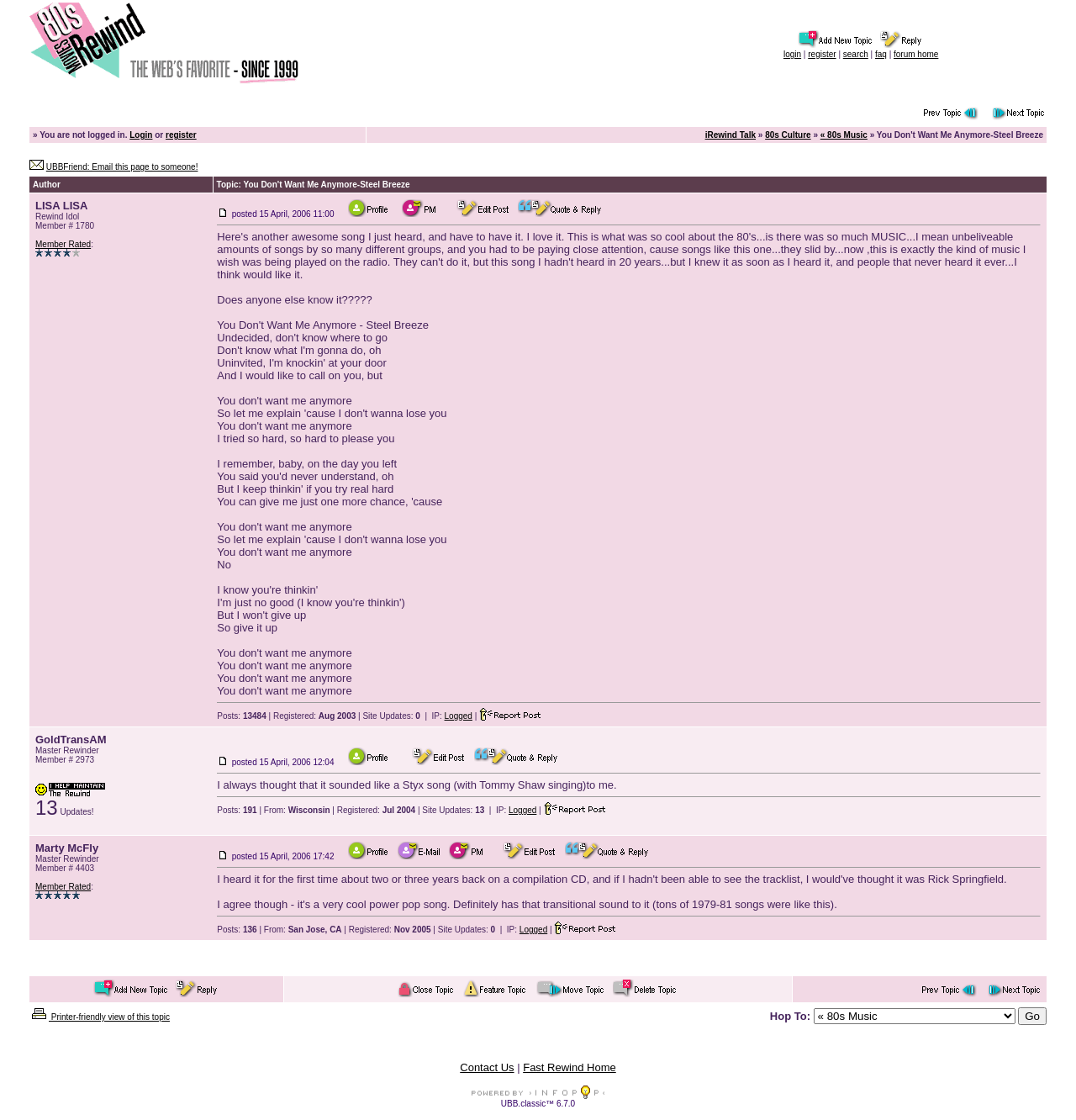Find the bounding box coordinates for the area that should be clicked to accomplish the instruction: "Click on the 'next oldest topic' link".

[0.854, 0.098, 0.909, 0.11]